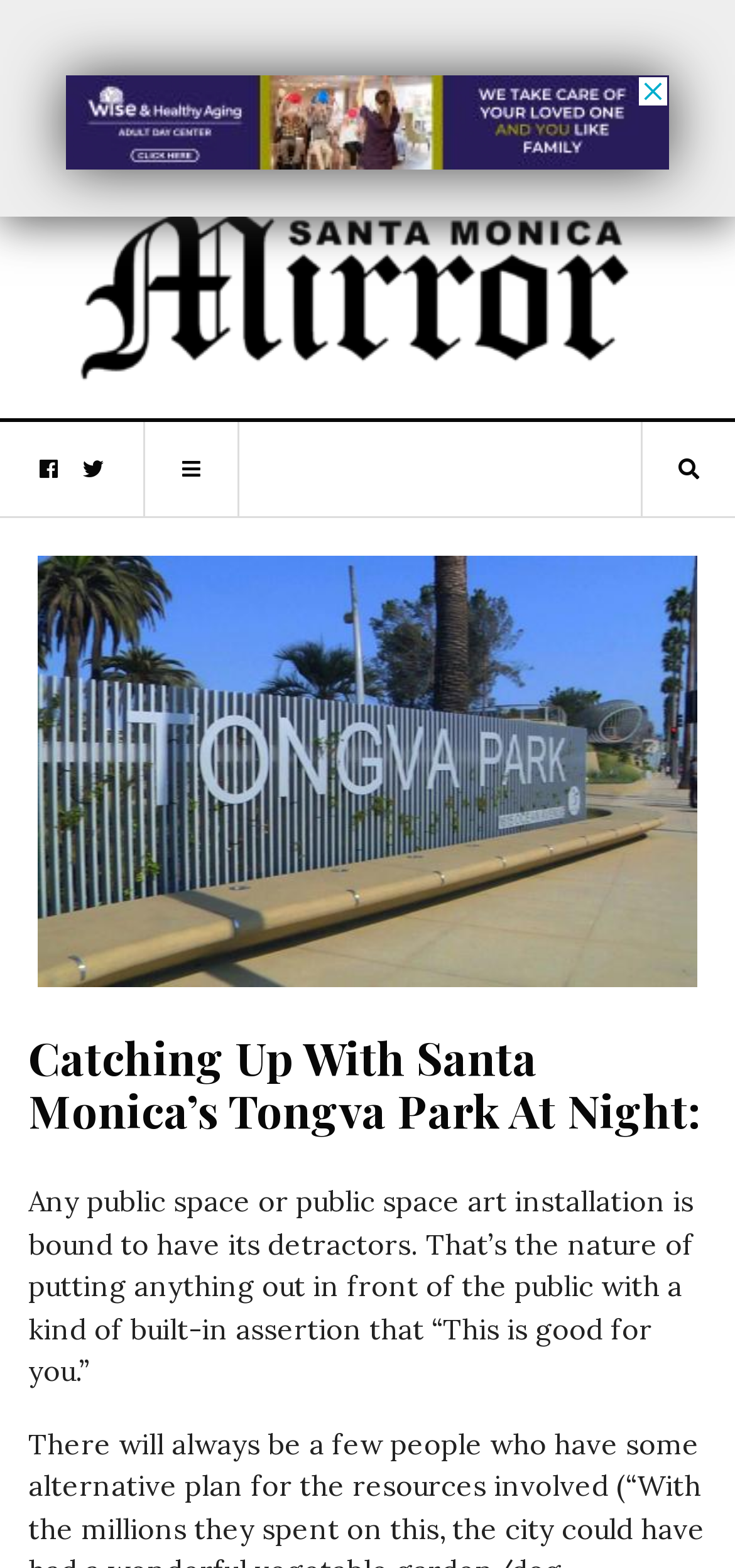What is the topic of the article?
Respond with a short answer, either a single word or a phrase, based on the image.

Public space art installation